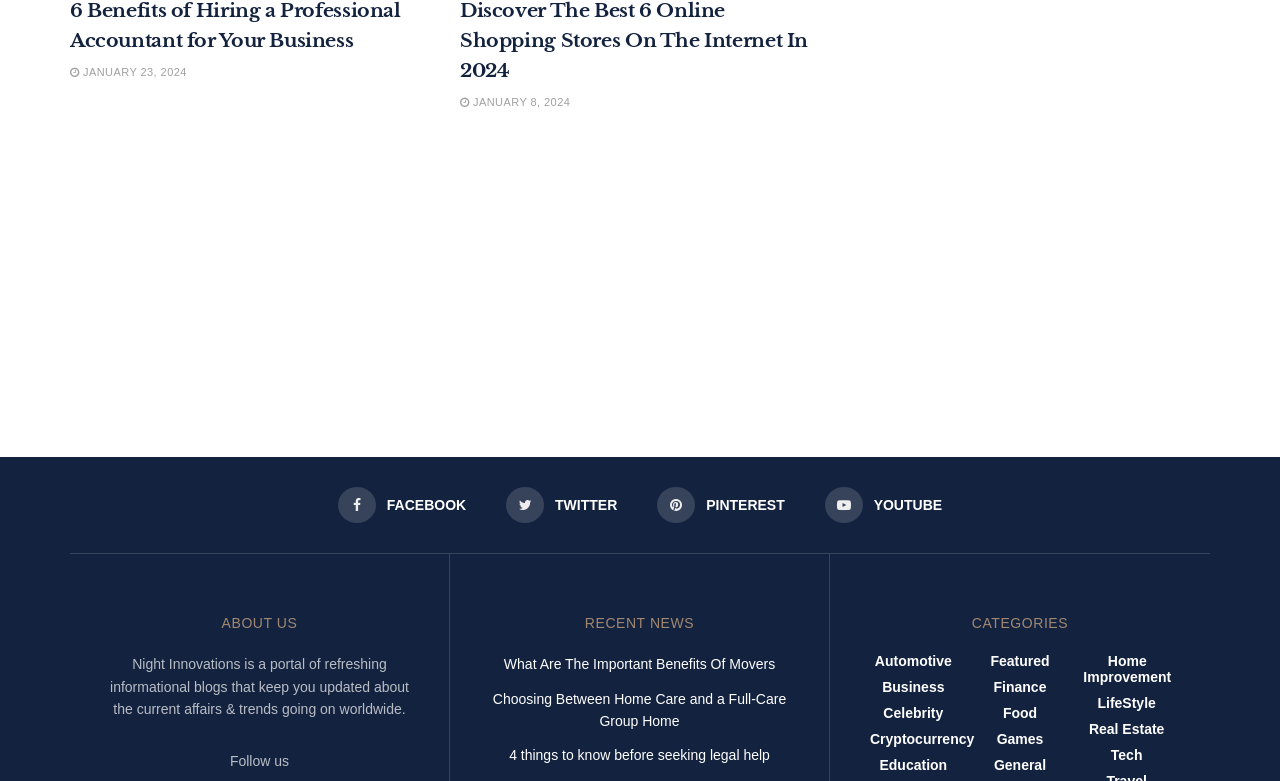Answer the question in one word or a short phrase:
What is the category of the blog post 'What Are The Important Benefits Of Movers'?

Not specified